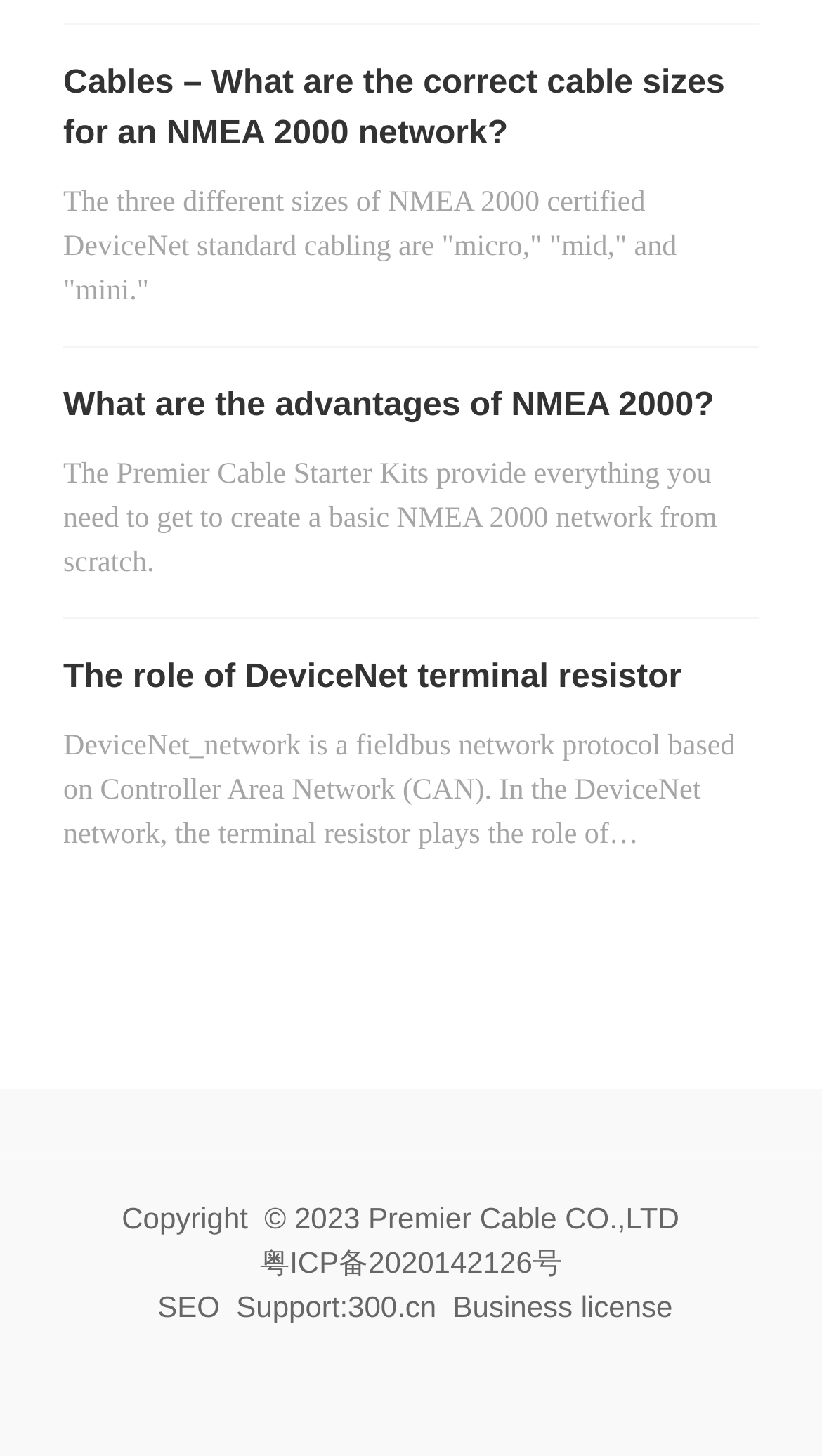Using the description "粤ICP备2020142126号", locate and provide the bounding box of the UI element.

[0.316, 0.855, 0.684, 0.879]